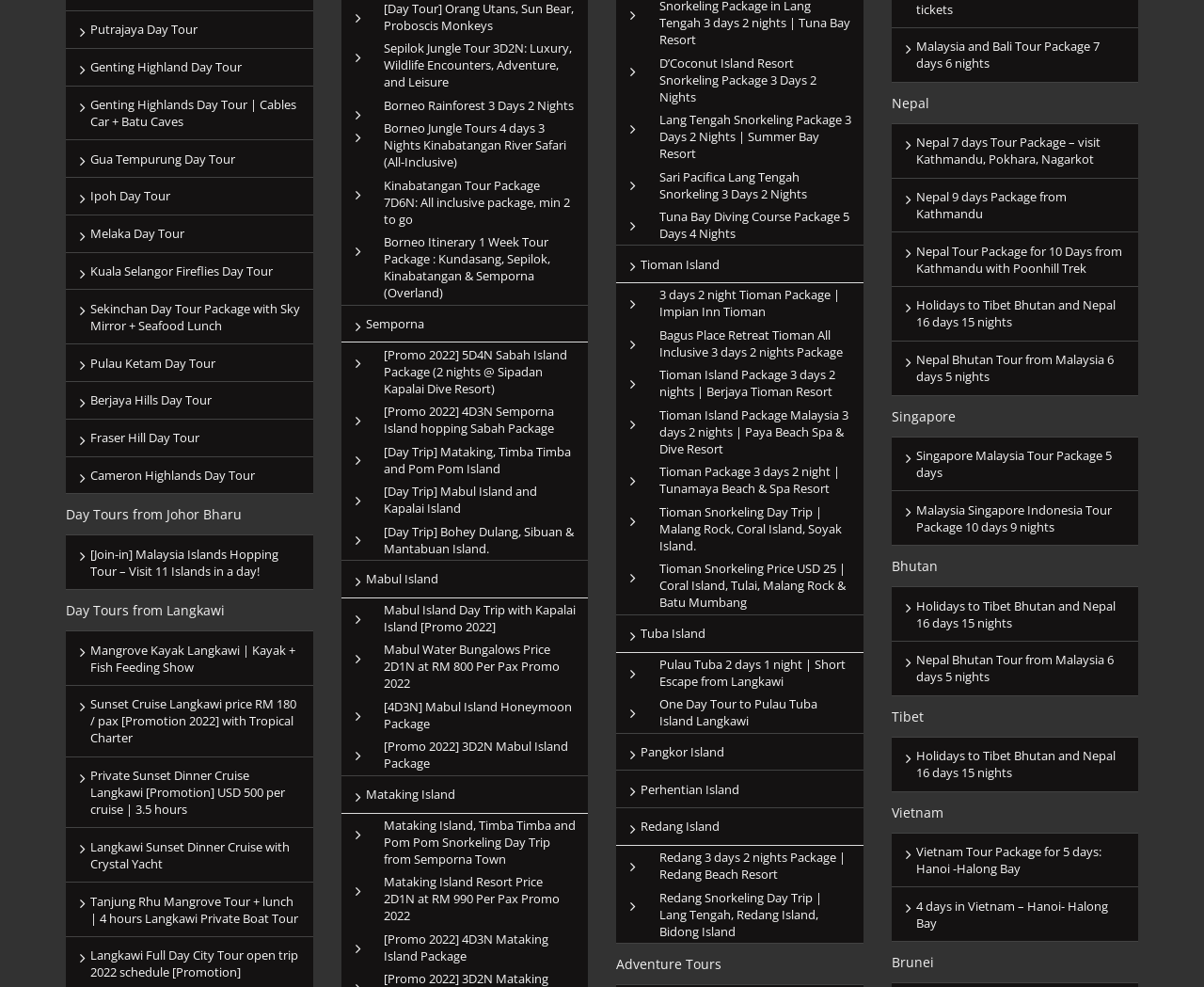Utilize the details in the image to thoroughly answer the following question: What is the focus of the 'Nepal 7 days Tour Package'?

The 'Nepal 7 days Tour Package' appears to focus on visiting key destinations in Nepal, including Kathmandu, Pokhara, and Nagarkot, suggesting a cultural or sightseeing tour.